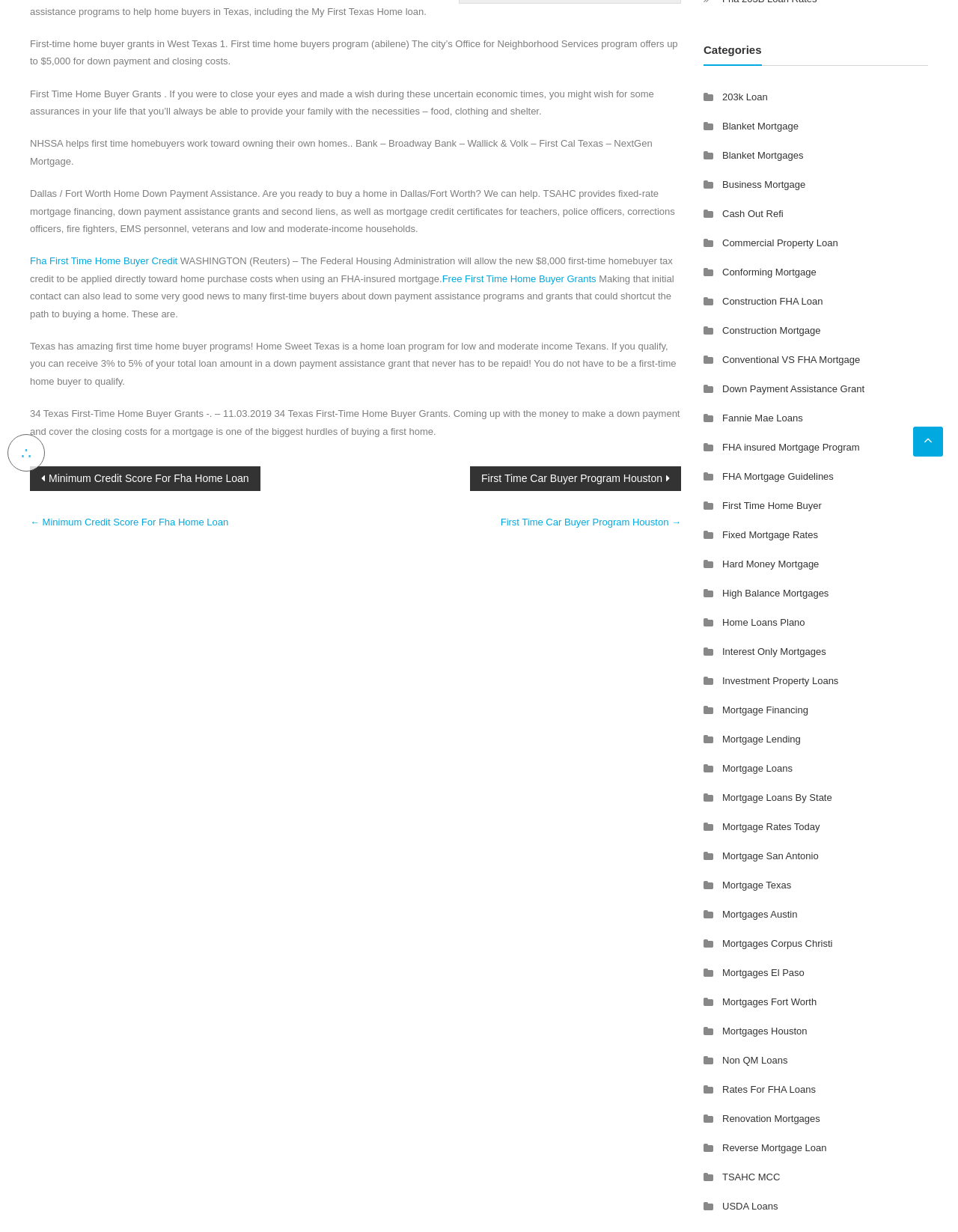Identify the bounding box for the UI element described as: "Mortgage Loans By State". The coordinates should be four float numbers between 0 and 1, i.e., [left, top, right, bottom].

[0.754, 0.643, 0.869, 0.652]